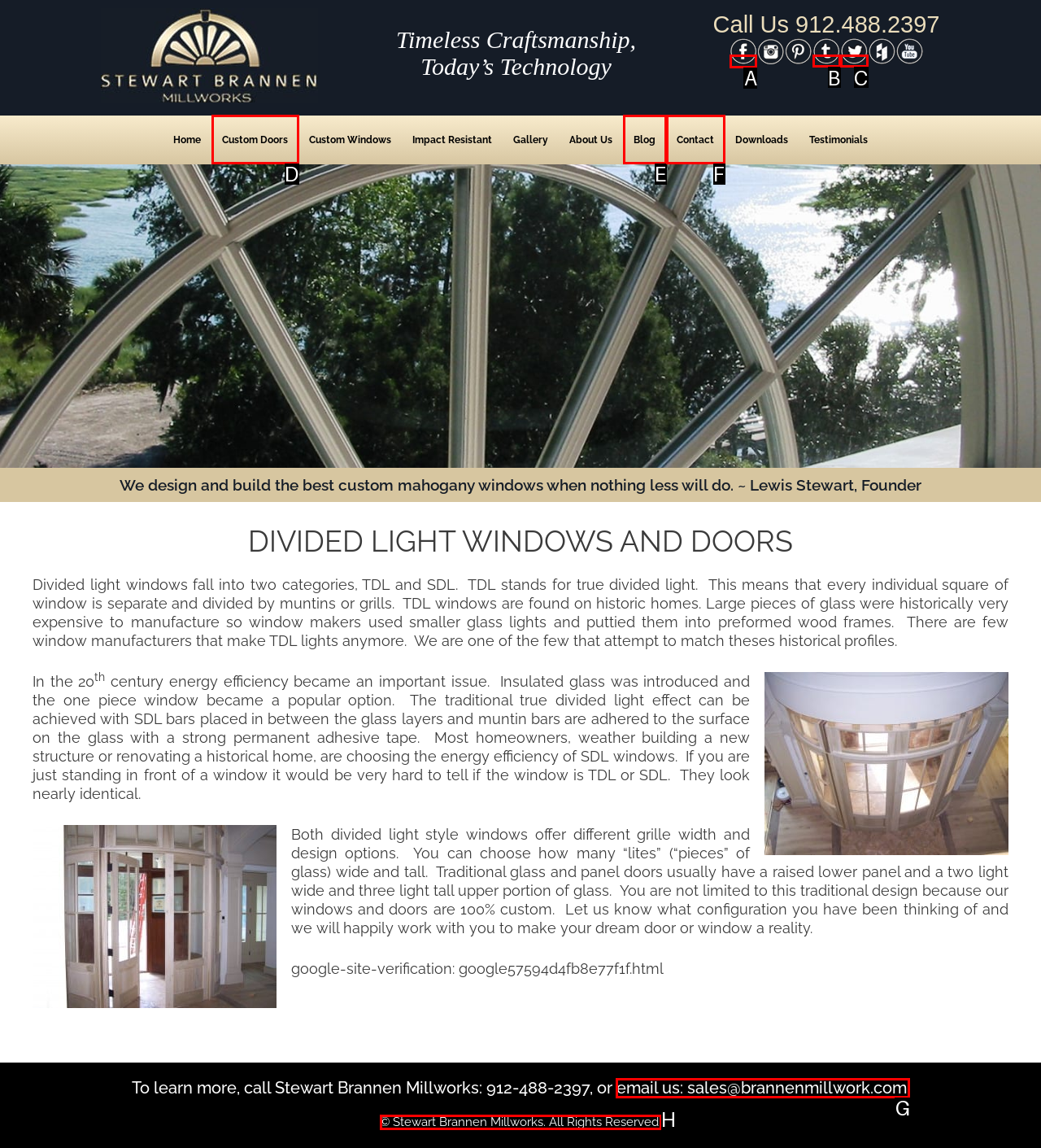Identify the letter of the UI element you should interact with to perform the task: Click the 'facebook logo'
Reply with the appropriate letter of the option.

A